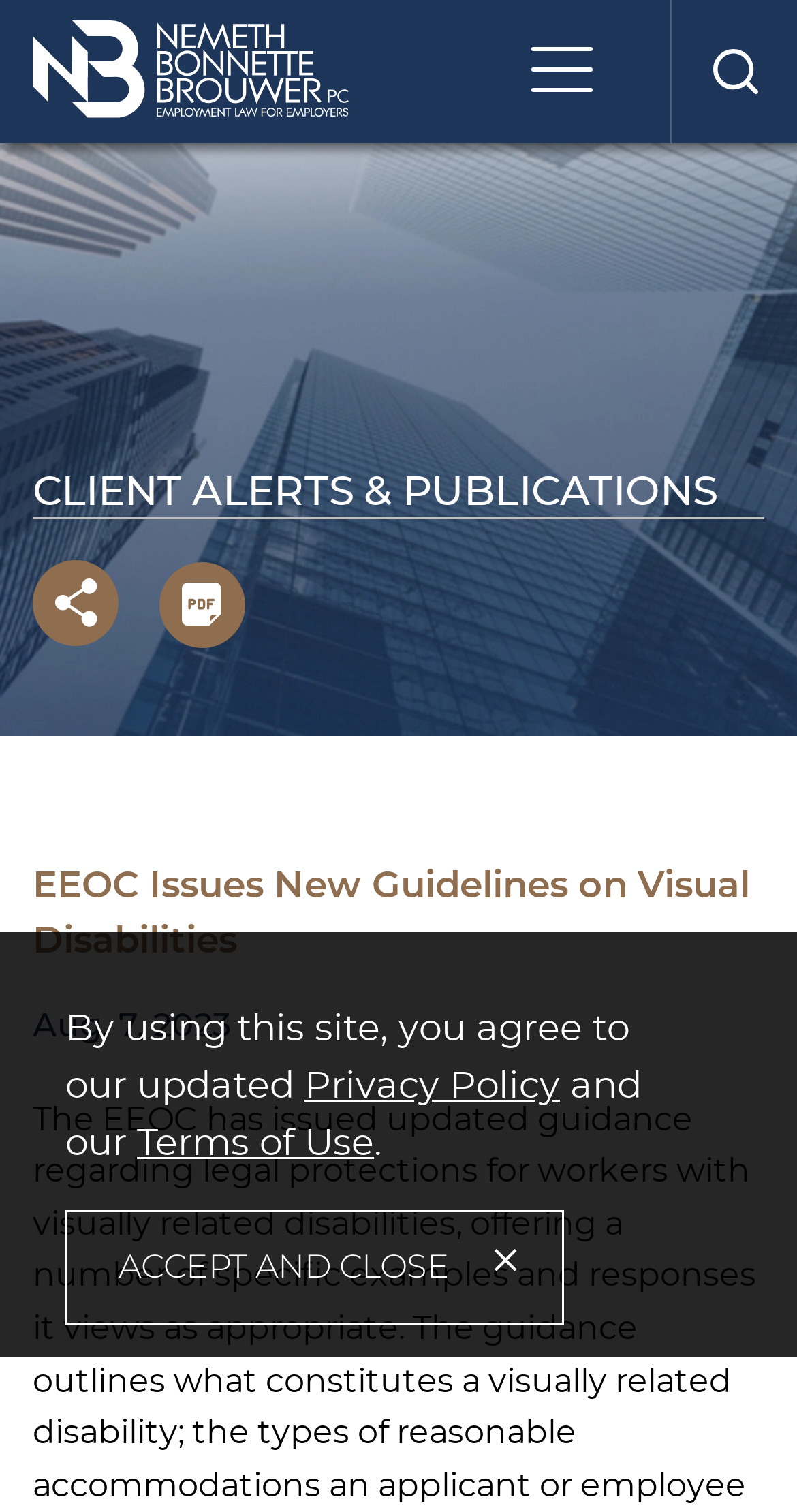Please identify and generate the text content of the webpage's main heading.

EEOC Issues New Guidelines on Visual Disabilities